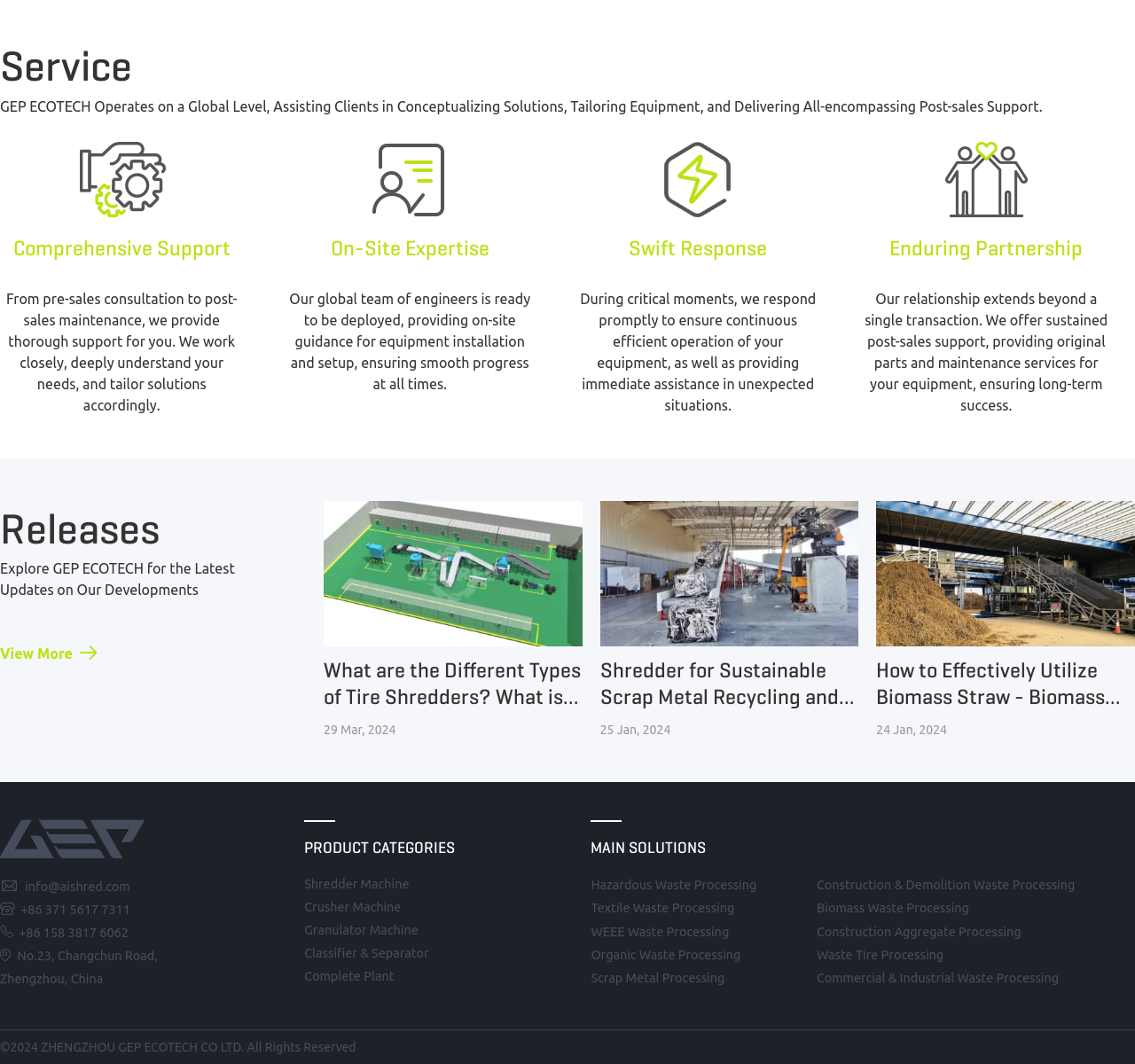Find the bounding box coordinates of the element I should click to carry out the following instruction: "Explore GEP ECOTECH for the latest updates".

[0.0, 0.527, 0.207, 0.562]